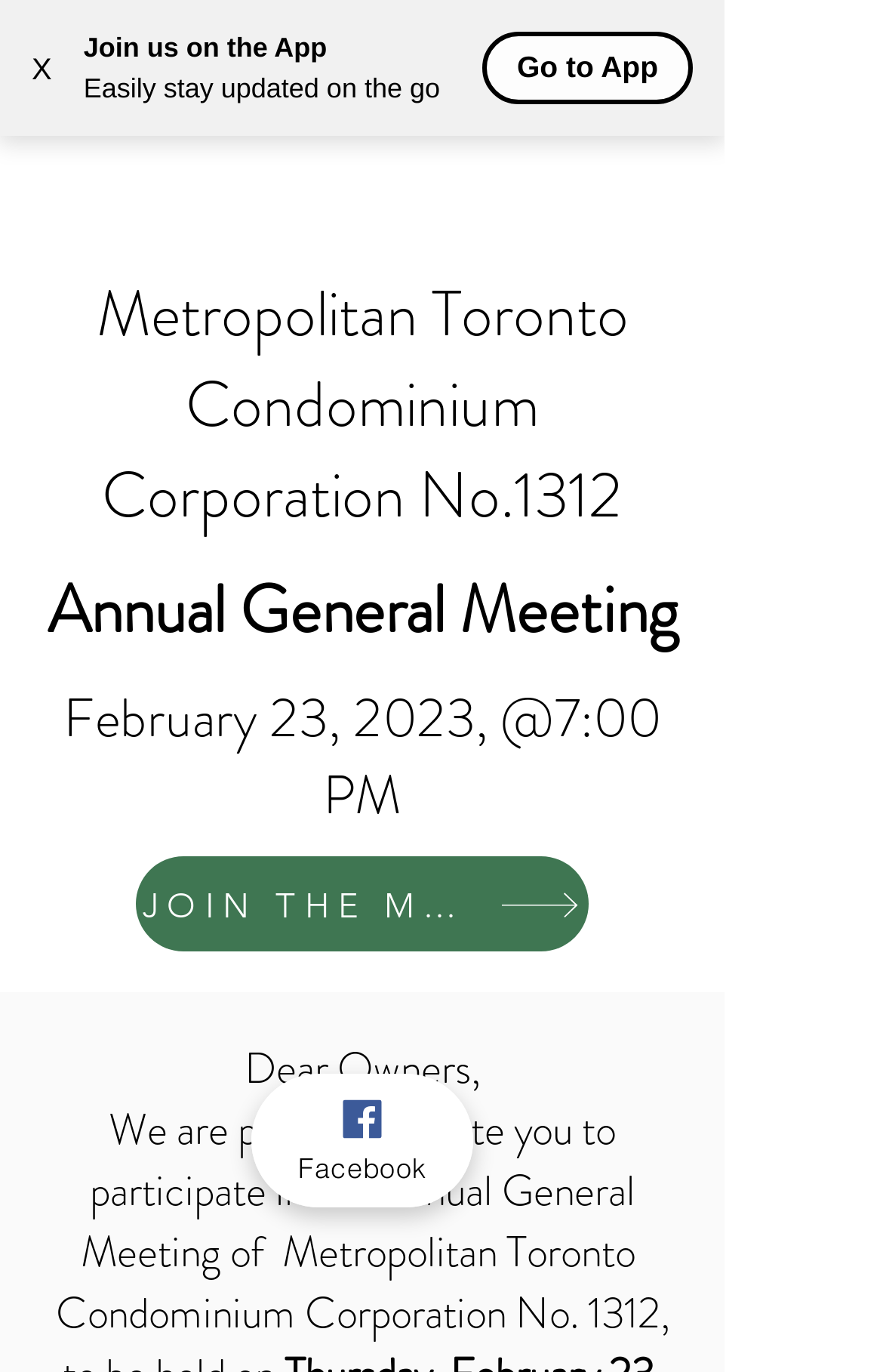Identify and provide the main heading of the webpage.

Metropolitan Toronto Condominium Corporation No.1312